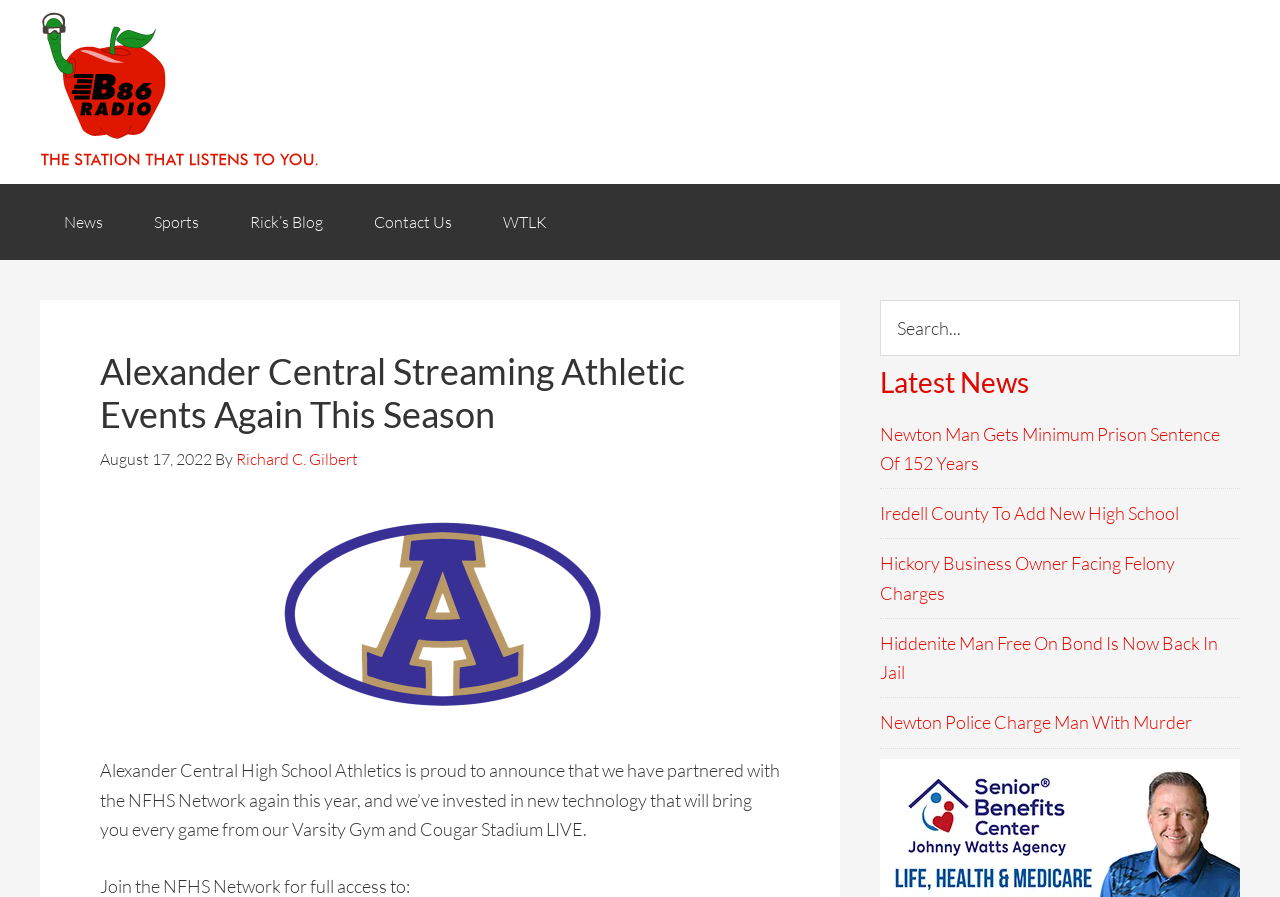Determine the bounding box coordinates of the region that needs to be clicked to achieve the task: "Read the latest news".

[0.688, 0.408, 0.969, 0.445]